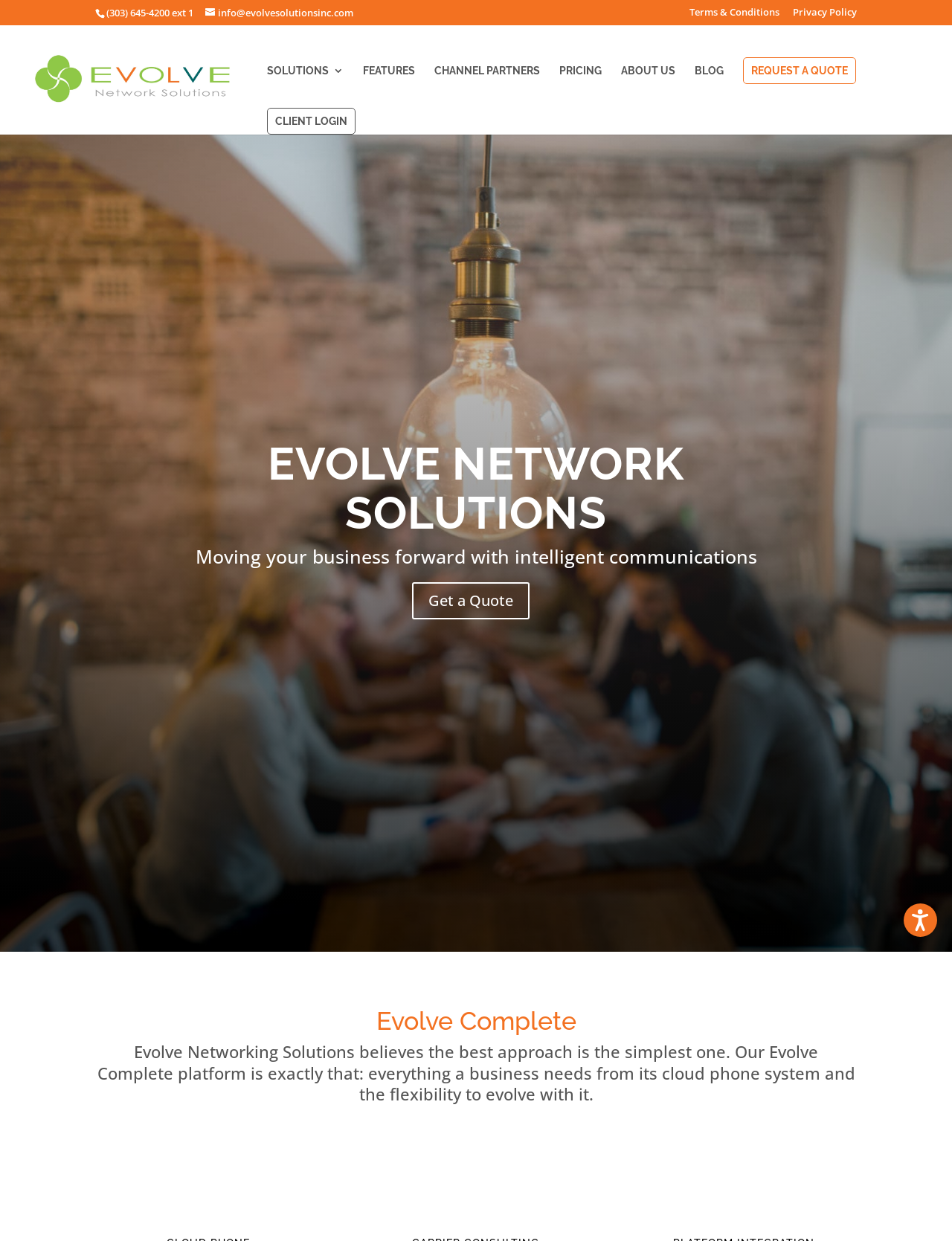Please locate the bounding box coordinates of the element that needs to be clicked to achieve the following instruction: "Contact Evolve Solutions via email". The coordinates should be four float numbers between 0 and 1, i.e., [left, top, right, bottom].

[0.216, 0.005, 0.371, 0.015]